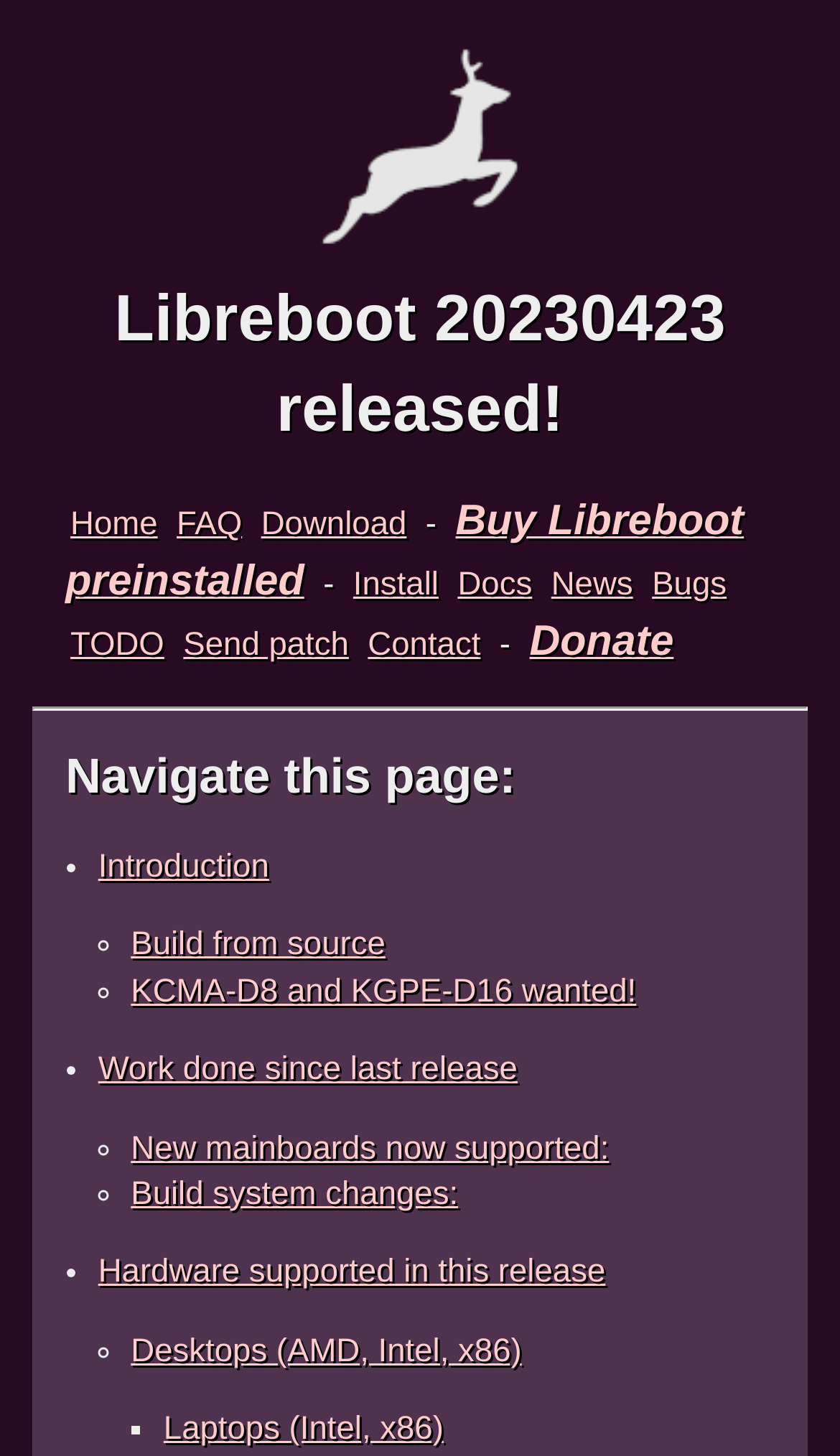Can you find the bounding box coordinates for the UI element given this description: "Download"? Provide the coordinates as four float numbers between 0 and 1: [left, top, right, bottom].

[0.311, 0.348, 0.484, 0.373]